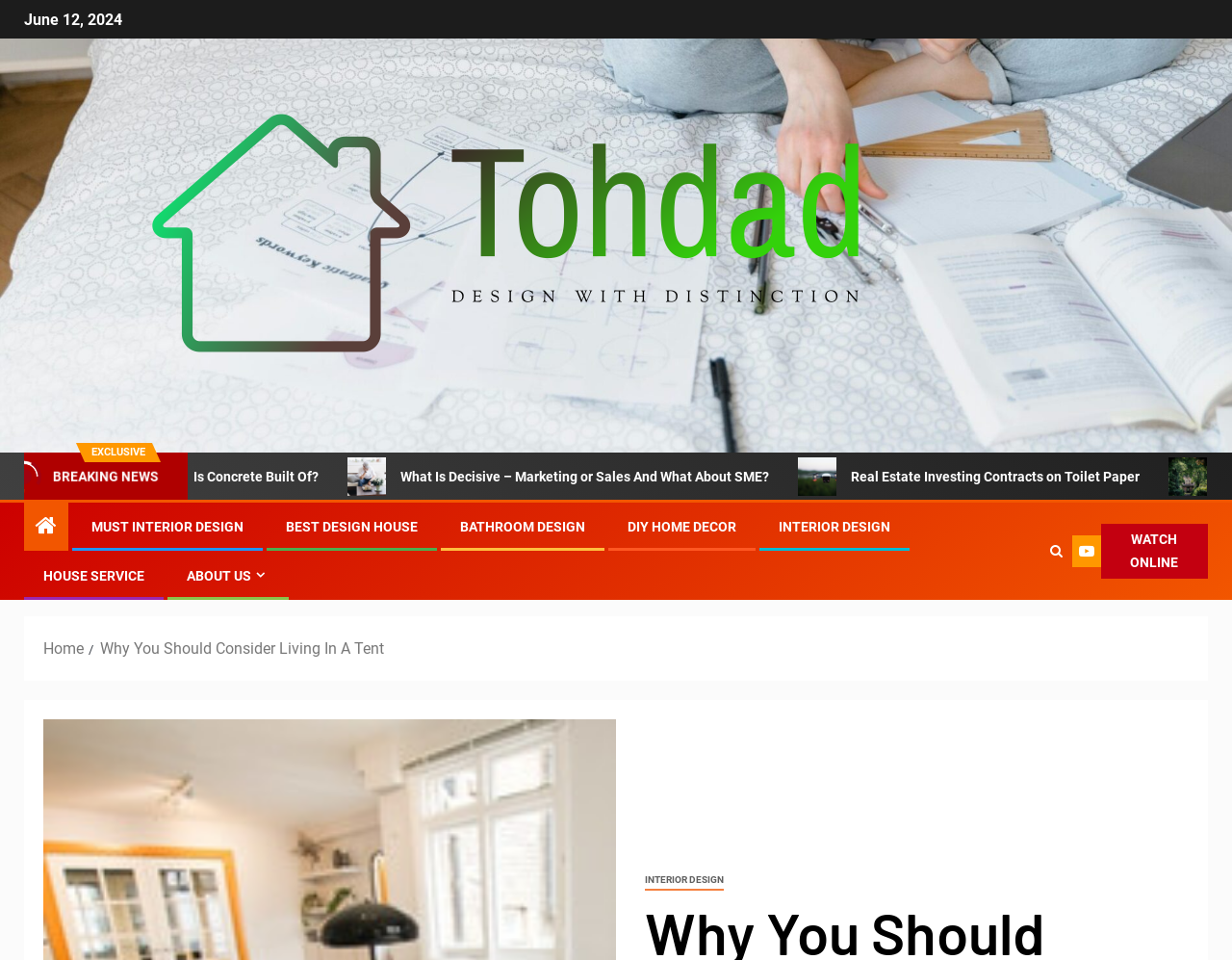Find the bounding box coordinates corresponding to the UI element with the description: "What Is Concrete Built Of?". The coordinates should be formatted as [left, top, right, bottom], with values as floats between 0 and 1.

[0.267, 0.476, 0.463, 0.516]